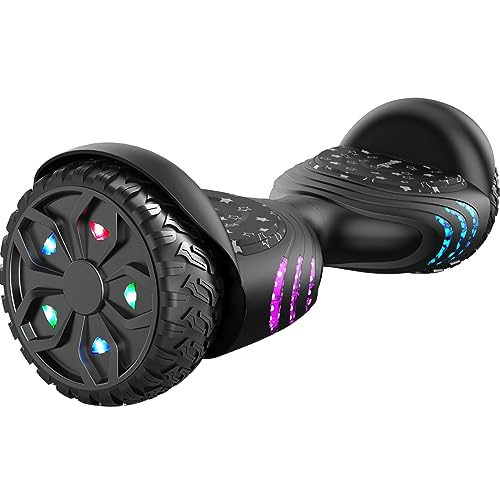What is the purpose of the hoverboard's self-balancing technology?
Could you answer the question in a detailed manner, providing as much information as possible?

The caption highlights the hoverboard's advanced self-balancing technology, which is perfect for both beginners and seasoned riders, implying that its purpose is to provide a smooth riding experience for riders of all skill levels.